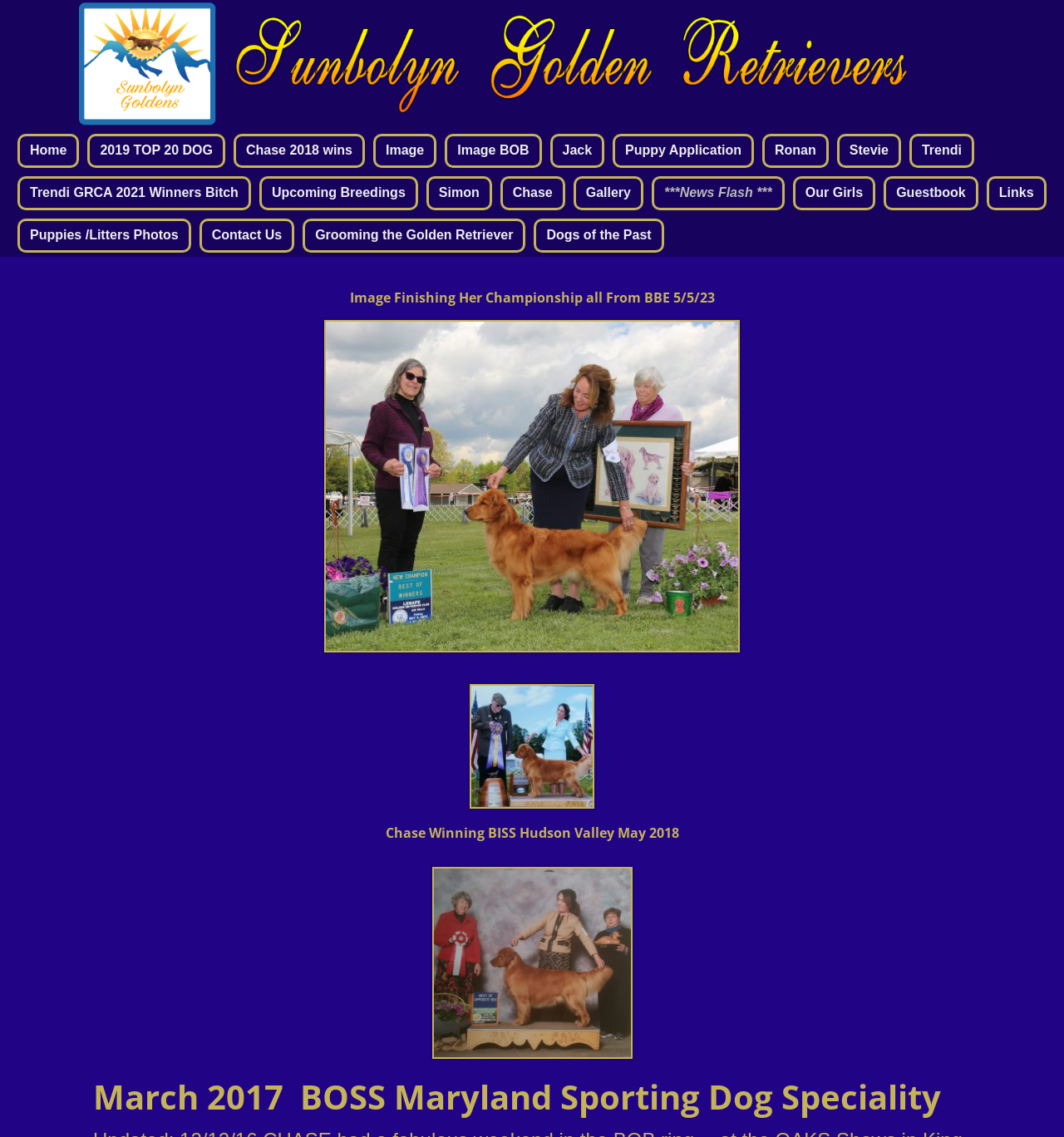How many headings are on the webpage?
Observe the image and answer the question with a one-word or short phrase response.

4